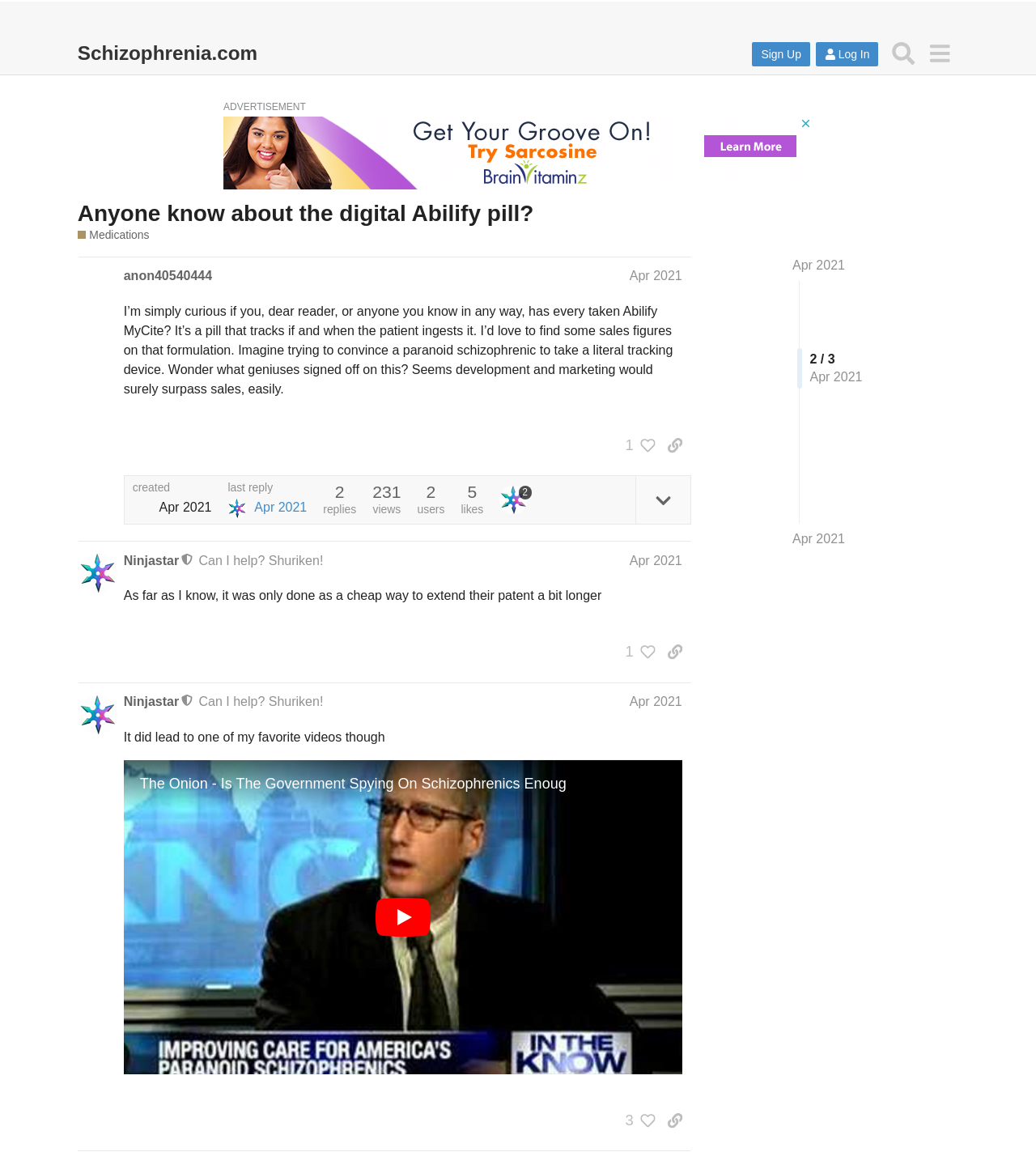Please find the bounding box coordinates of the element's region to be clicked to carry out this instruction: "Click the 'Log In' button".

[0.787, 0.037, 0.848, 0.058]